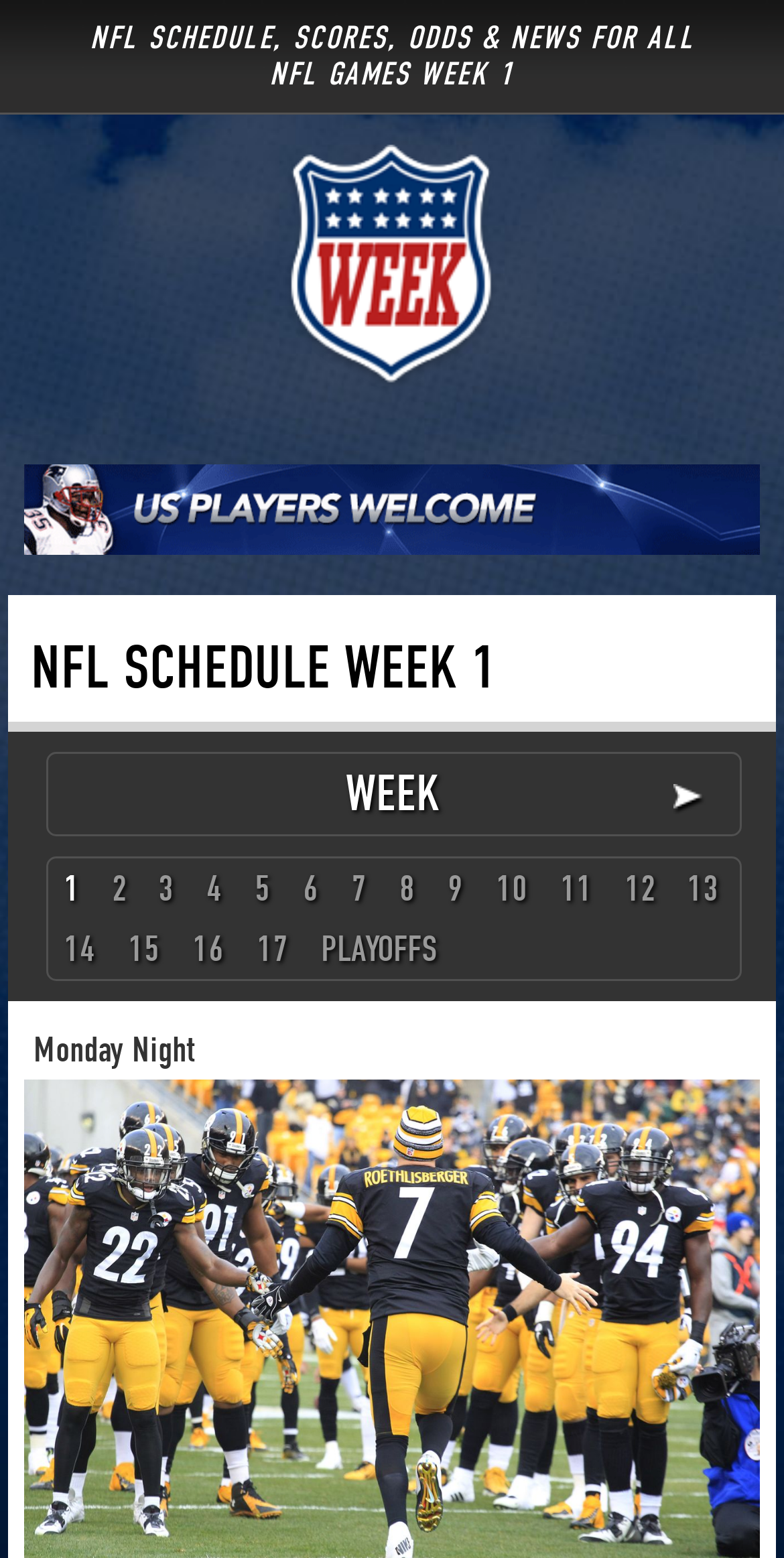How many links are there for each game?
Please utilize the information in the image to give a detailed response to the question.

Each game has two links, one for the game number and one for the game details, as seen in the links '1', '2', ..., '16' and the corresponding game details links.